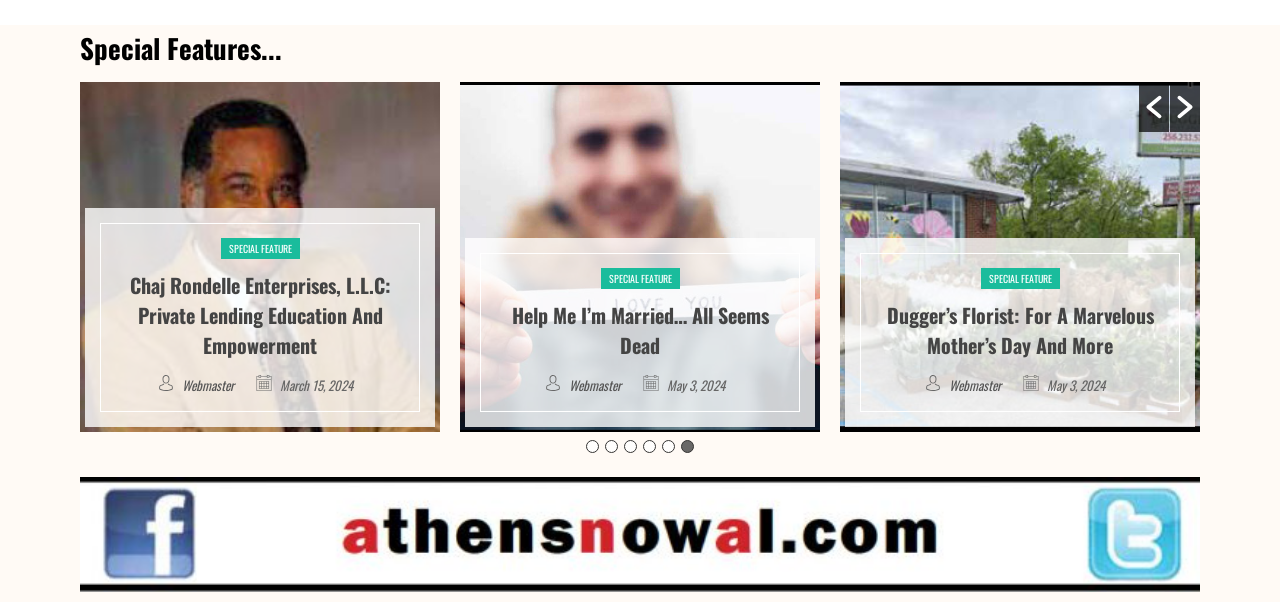Carefully observe the image and respond to the question with a detailed answer:
How many links are there in the webpage?

I counted the links in the webpage and found three links: 'SPECIAL FEATURE', 'The Stories Project: Pastor Jeff Abrams', and 'Webmaster'.